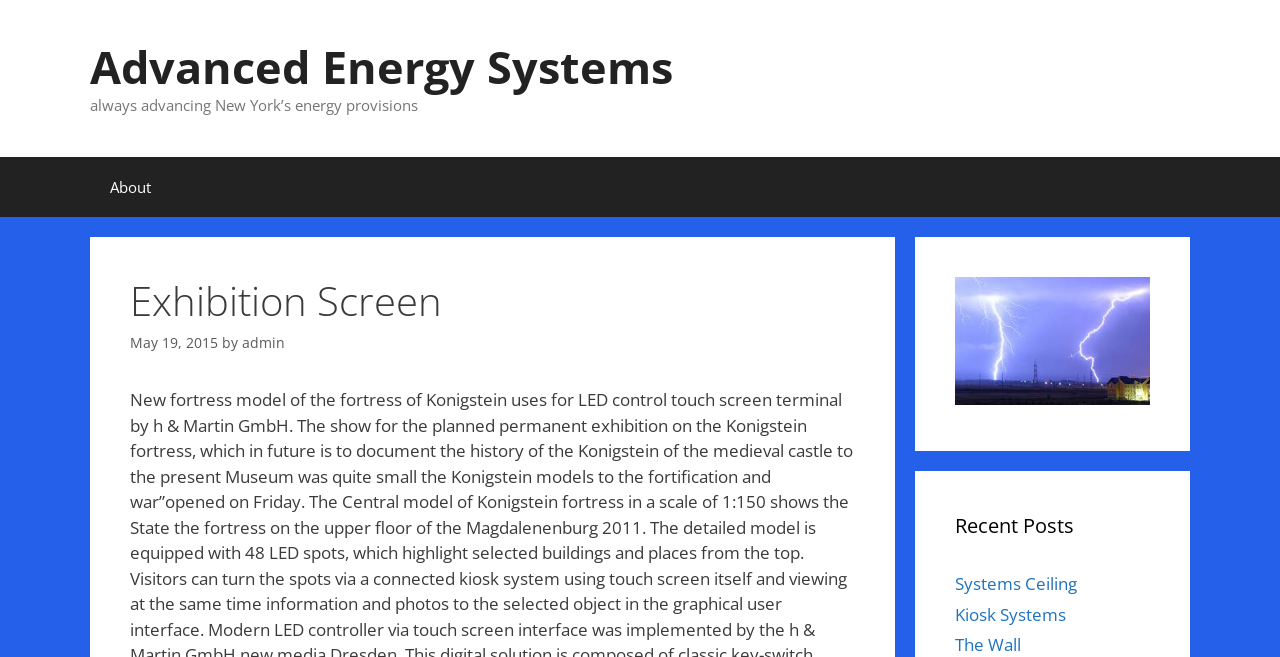What is the title of the recent post below the image?
Deliver a detailed and extensive answer to the question.

I identified the answer by looking at the link elements within the complementary section, which contains the heading 'Recent Posts' and several links, including 'Systems Ceiling'.